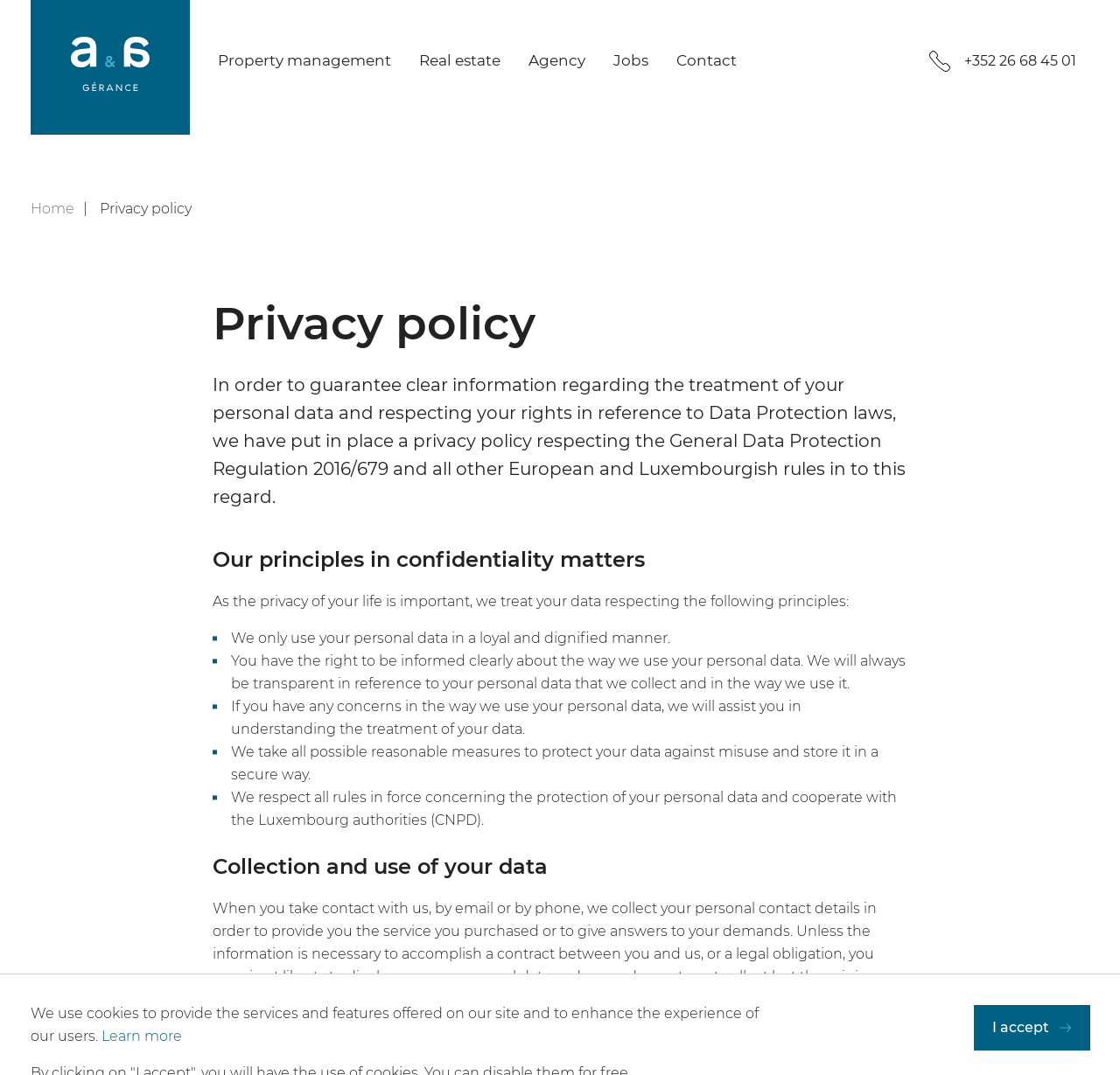Please specify the bounding box coordinates of the clickable region necessary for completing the following instruction: "Click the 'Order Now' button". The coordinates must consist of four float numbers between 0 and 1, i.e., [left, top, right, bottom].

None